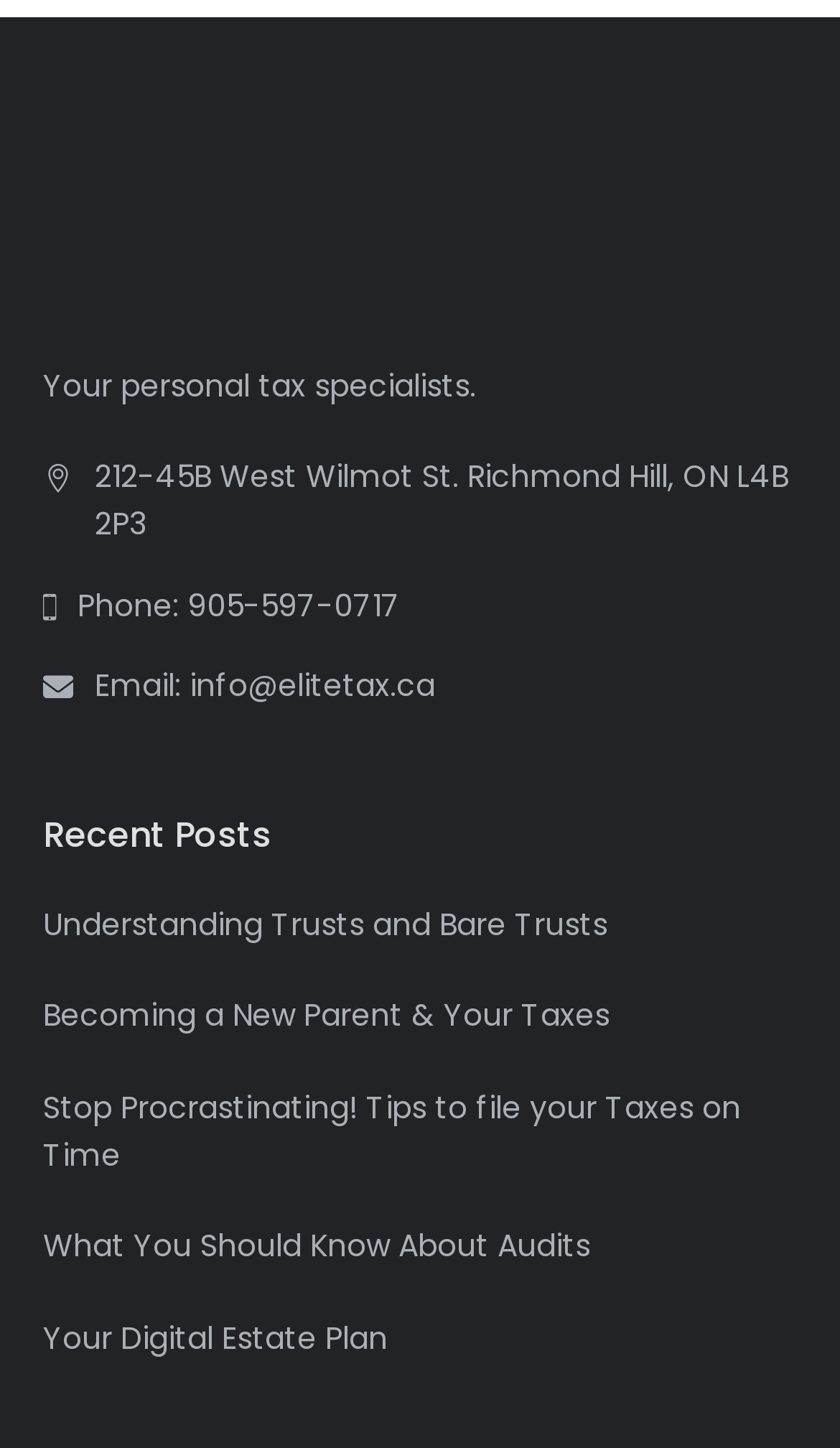Provide the bounding box coordinates of the area you need to click to execute the following instruction: "Visit the homepage".

[0.051, 0.087, 0.436, 0.219]